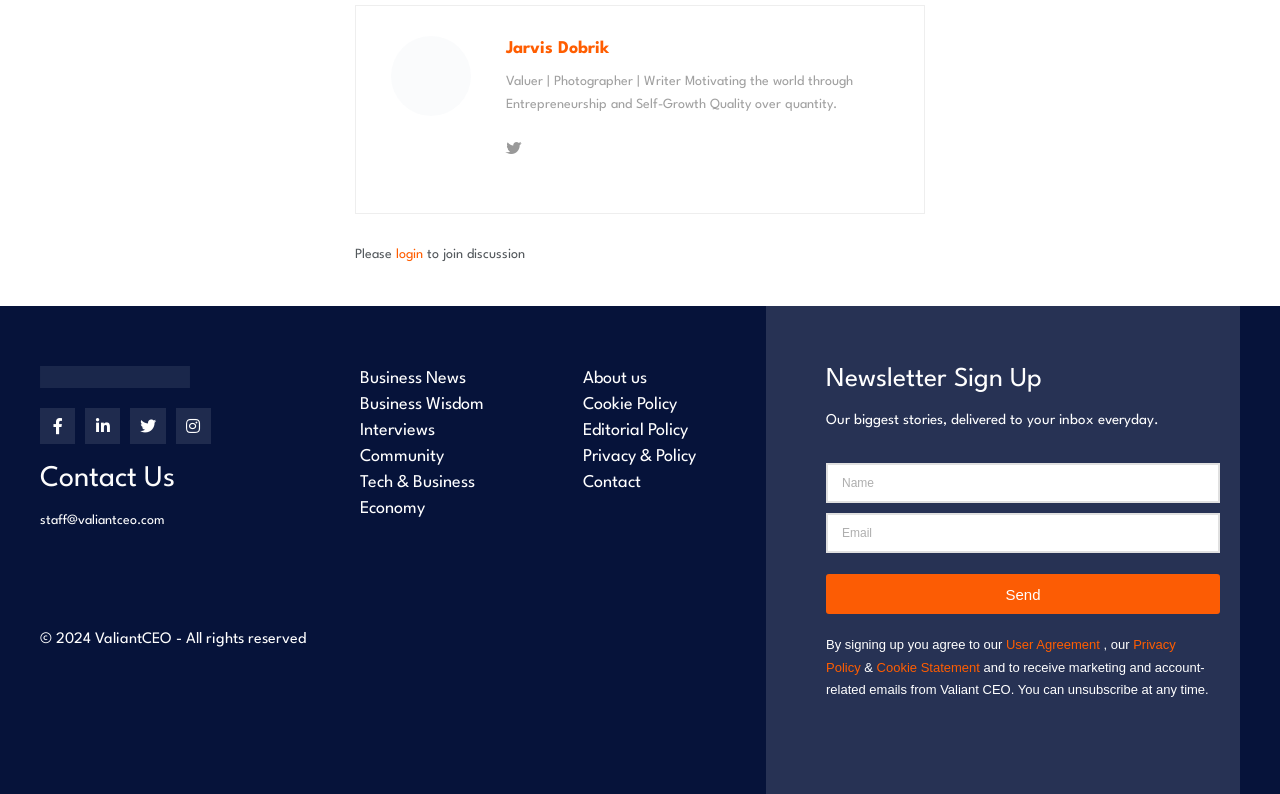Determine the bounding box coordinates of the section I need to click to execute the following instruction: "Read about Business News". Provide the coordinates as four float numbers between 0 and 1, i.e., [left, top, right, bottom].

[0.266, 0.461, 0.44, 0.494]